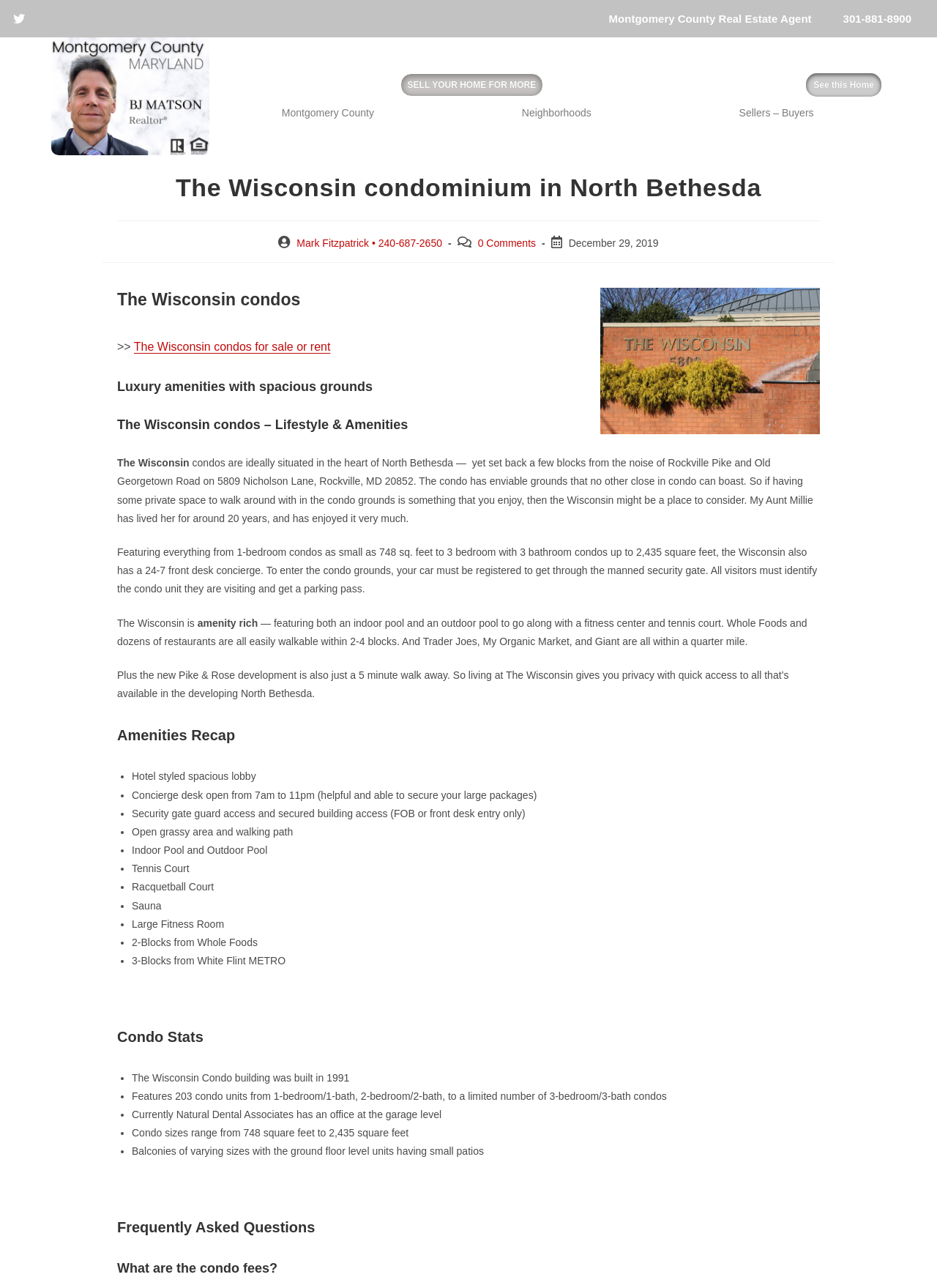Please find the bounding box coordinates of the clickable region needed to complete the following instruction: "Contact Mark Fitzpatrick at 240-687-2650". The bounding box coordinates must consist of four float numbers between 0 and 1, i.e., [left, top, right, bottom].

[0.317, 0.184, 0.472, 0.193]